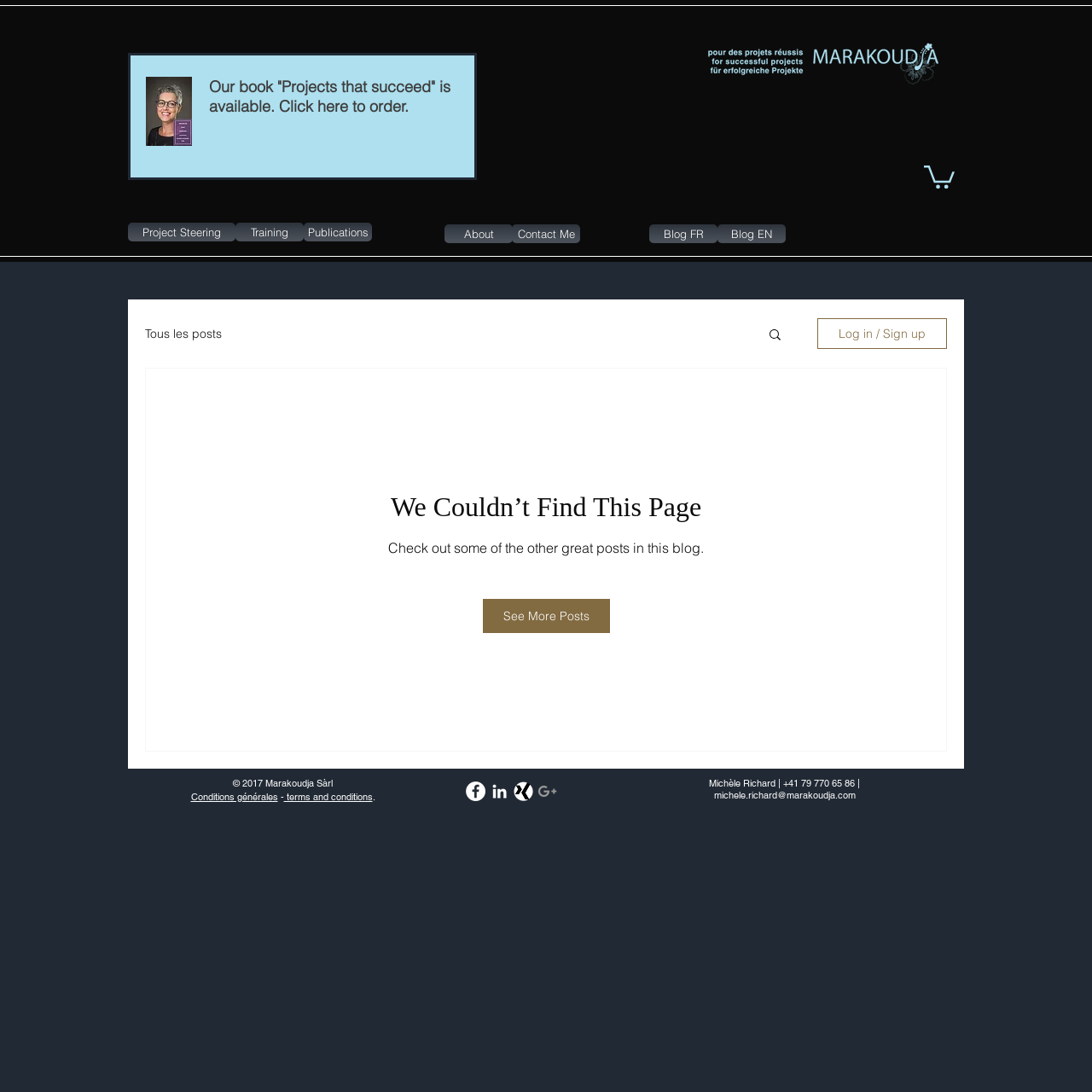Please find the bounding box coordinates of the element's region to be clicked to carry out this instruction: "Log in or sign up".

[0.748, 0.292, 0.867, 0.32]